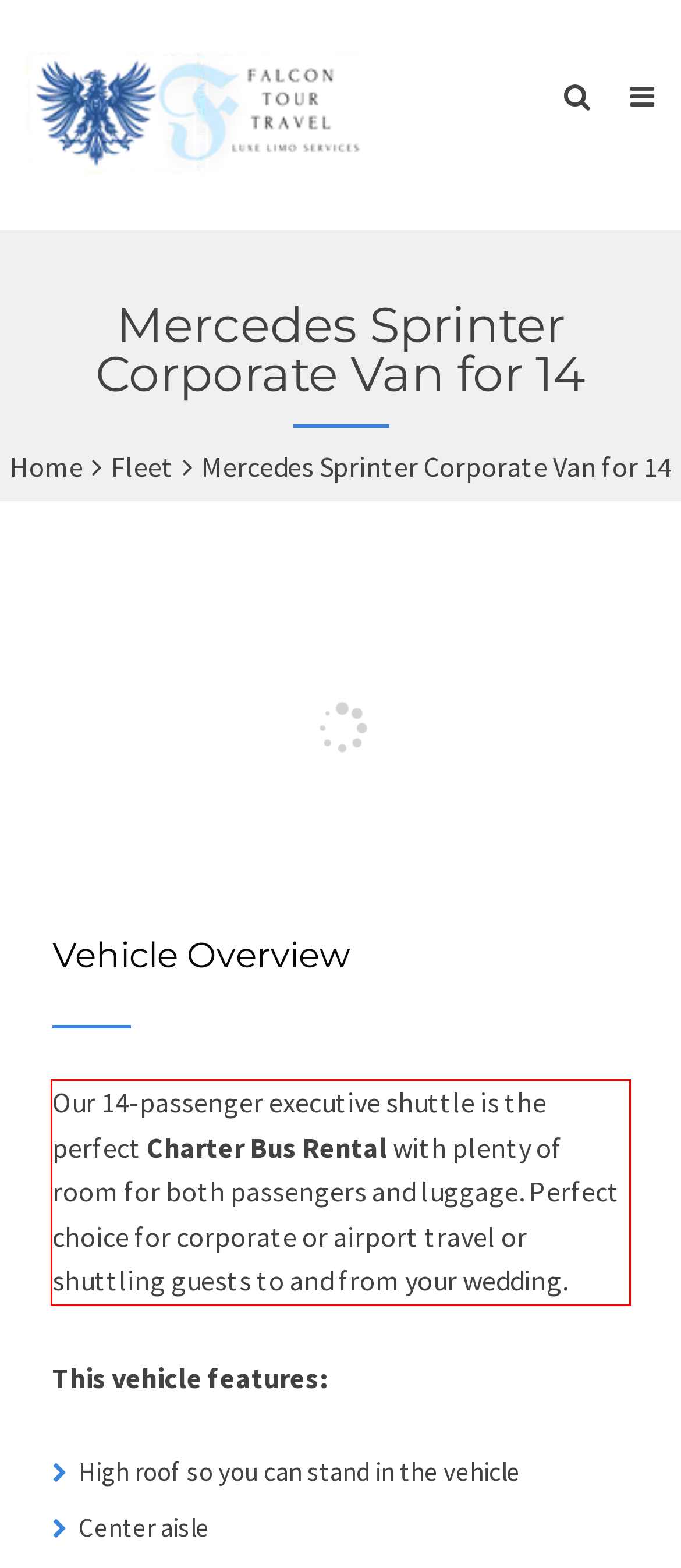Please perform OCR on the text within the red rectangle in the webpage screenshot and return the text content.

Our 14-passenger executive shuttle is the perfect Charter Bus Rental with plenty of room for both passengers and luggage. Perfect choice for corporate or airport travel or shuttling guests to and from your wedding.